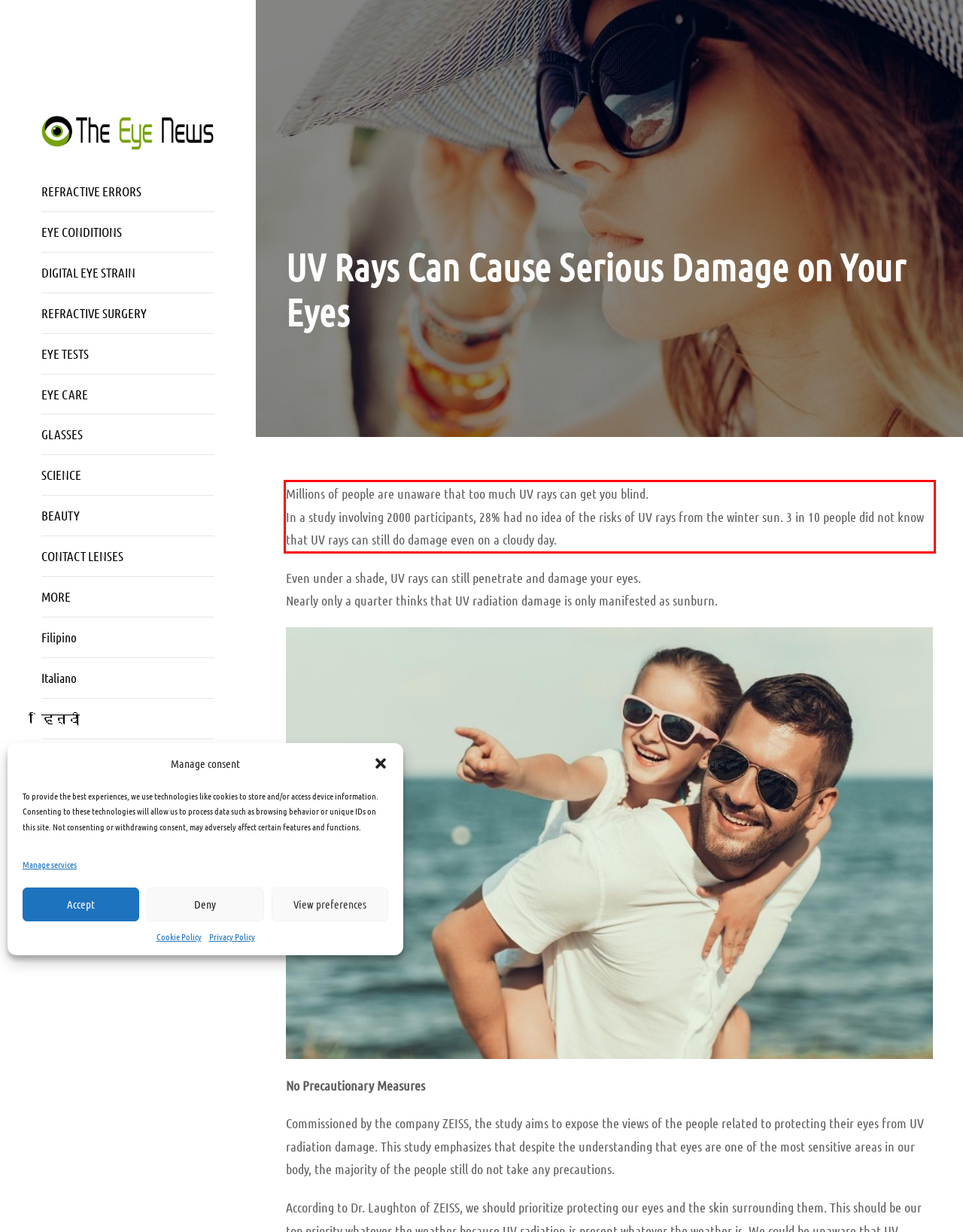Identify and transcribe the text content enclosed by the red bounding box in the given screenshot.

Millions of people are unaware that too much UV rays can get you blind. In a study involving 2000 participants, 28% had no idea of the risks of UV rays from the winter sun. 3 in 10 people did not know that UV rays can still do damage even on a cloudy day.